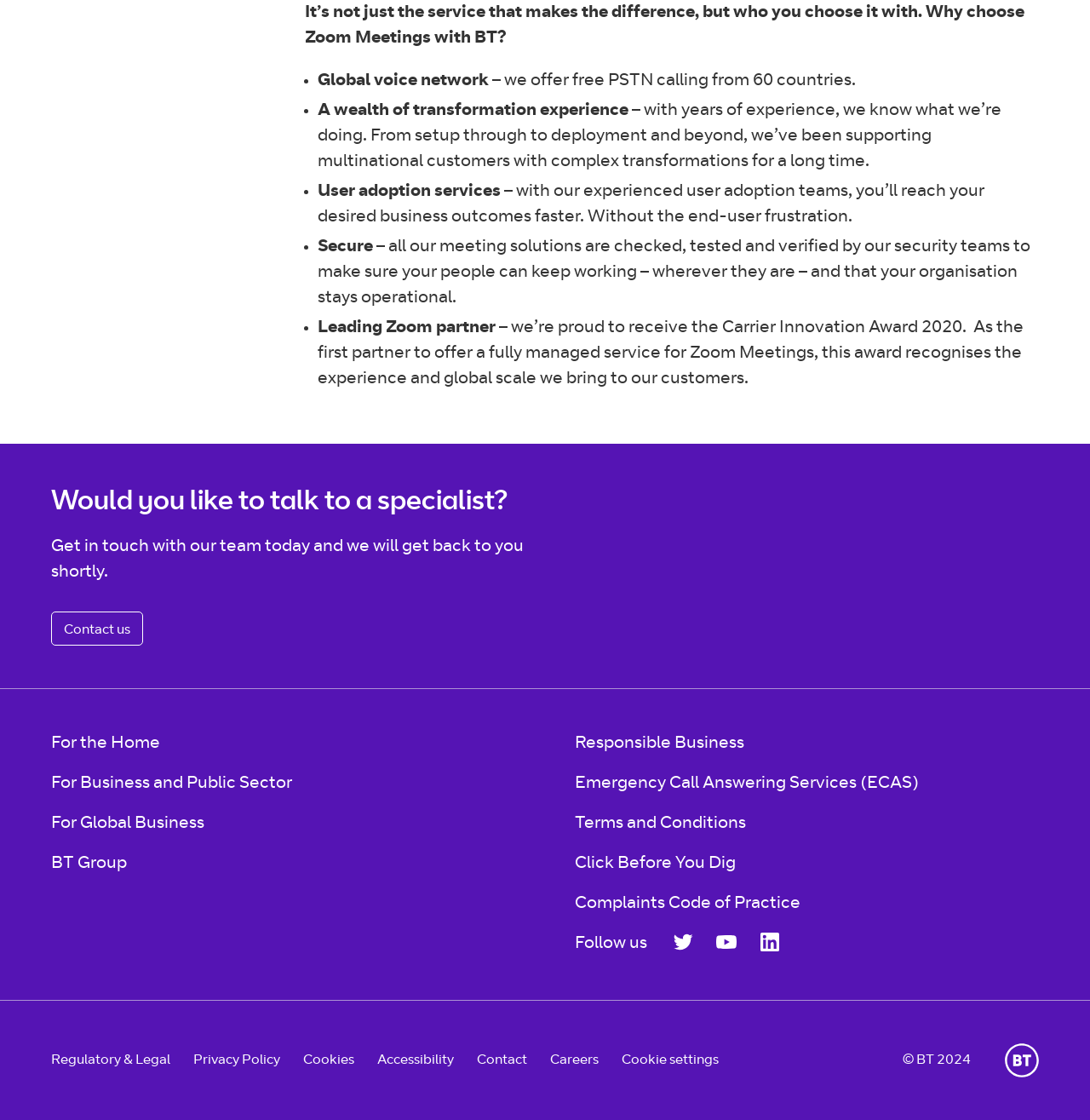Determine the bounding box coordinates of the clickable region to execute the instruction: "Learn more about BT Group". The coordinates should be four float numbers between 0 and 1, denoted as [left, top, right, bottom].

[0.047, 0.764, 0.116, 0.779]